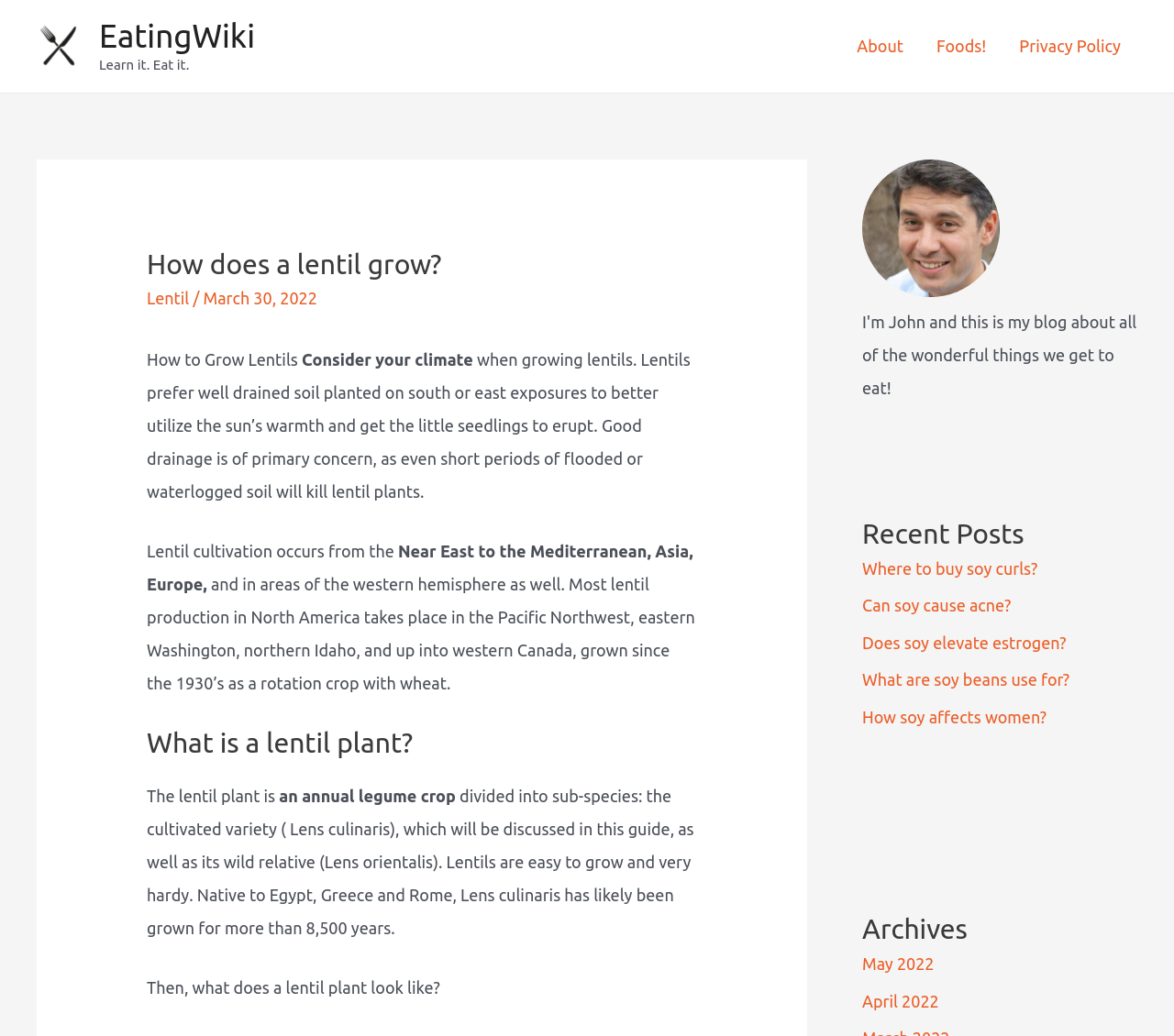Specify the bounding box coordinates of the area that needs to be clicked to achieve the following instruction: "Click the contact us link".

None